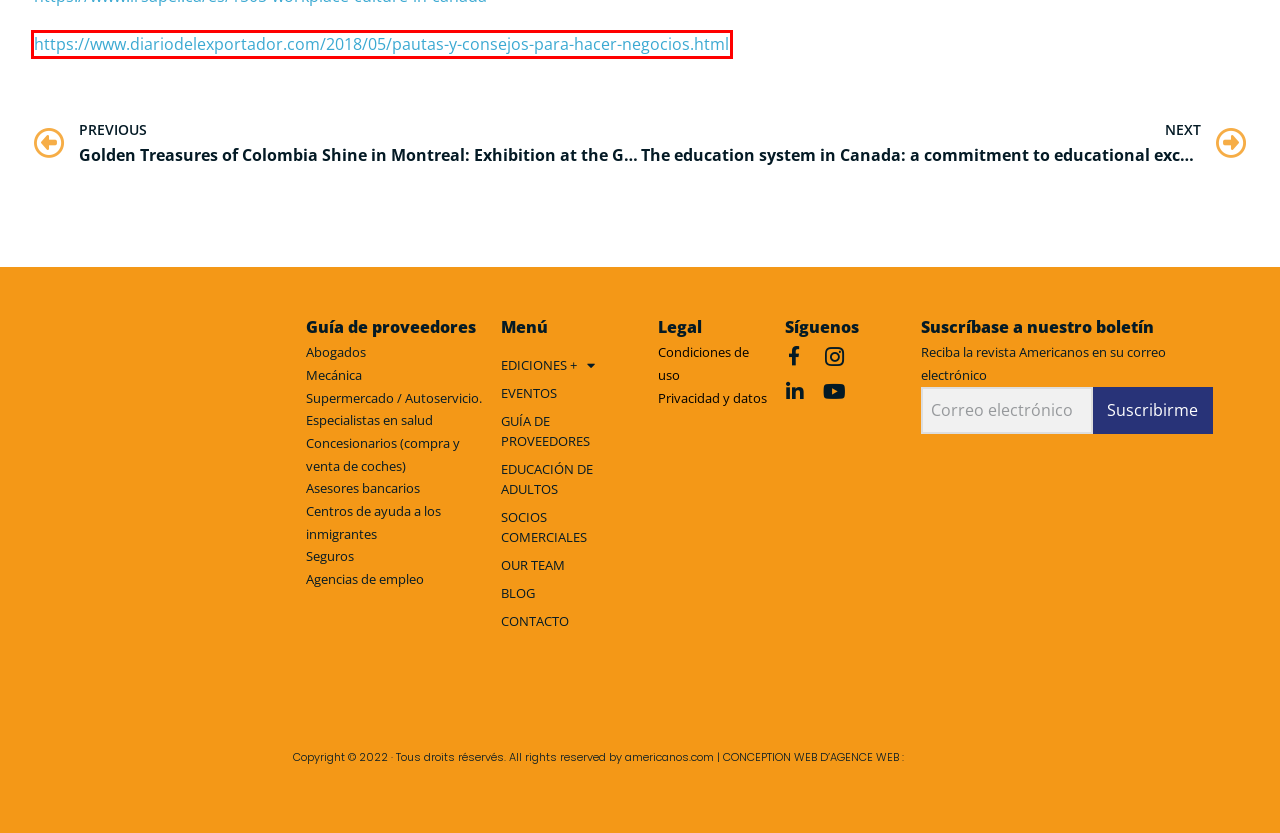You have a screenshot of a webpage with a red bounding box around a UI element. Determine which webpage description best matches the new webpage that results from clicking the element in the bounding box. Here are the candidates:
A. Privacidad y datos | Americanos
B. Agence Web Marketing à Montréal | Publissoft
C. Pautas y consejos para hacer negocios en Canadá | DIARIO DEL EXPORTADOR
D. The education system in Canada: a commitment to educational excellence for residents - Americanos
E. Golden Treasures of Colombia Shine in Montreal: Exhibition at the Gold Museum. - Americanos
F. Blog - Americanos
G. Suppliers Guide: Find the Best Latin American Suppliers in Canada
H. Condiciones de servicio | Americanos

C